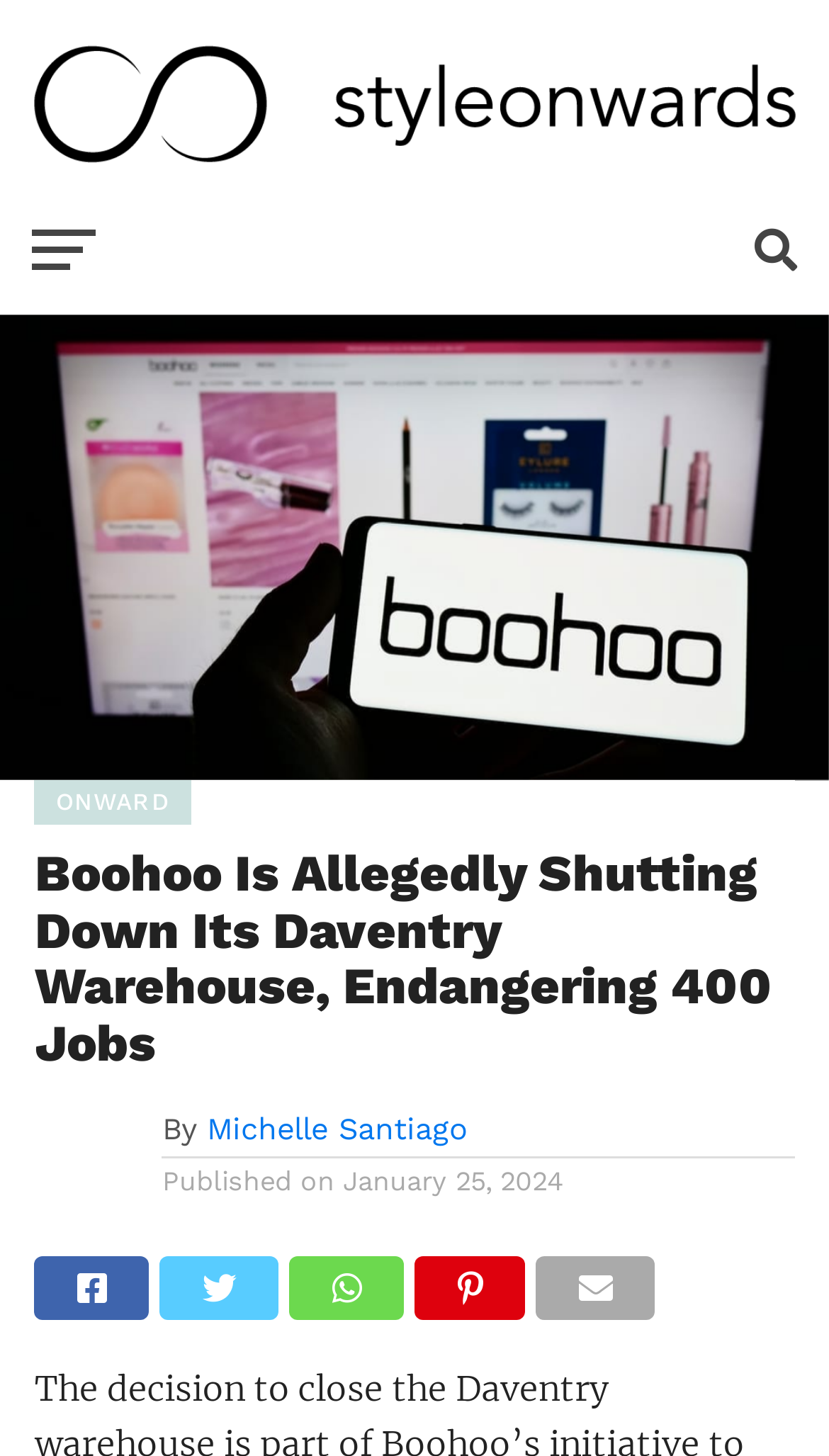For the given element description parent_node: StyleonWards, determine the bounding box coordinates of the UI element. The coordinates should follow the format (top-left x, top-left y, bottom-right x, bottom-right y) and be within the range of 0 to 1.

[0.038, 0.09, 0.962, 0.118]